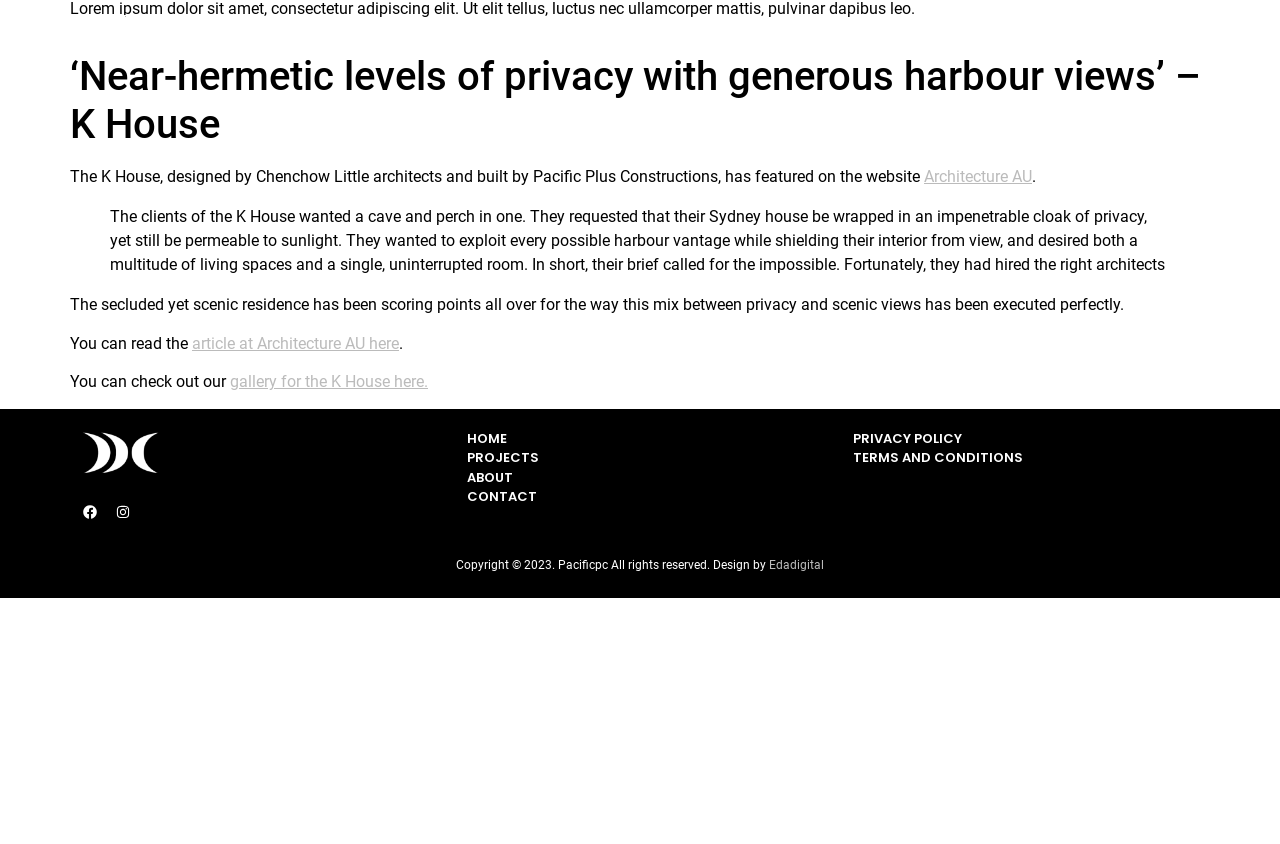What is the name of the company that built the K House?
Answer the question with as much detail as possible.

I found this information in the text 'The K House, designed by Chenchow Little architects and built by Pacific Plus Constructions, has featured on the website' which is located in the main section of the webpage.